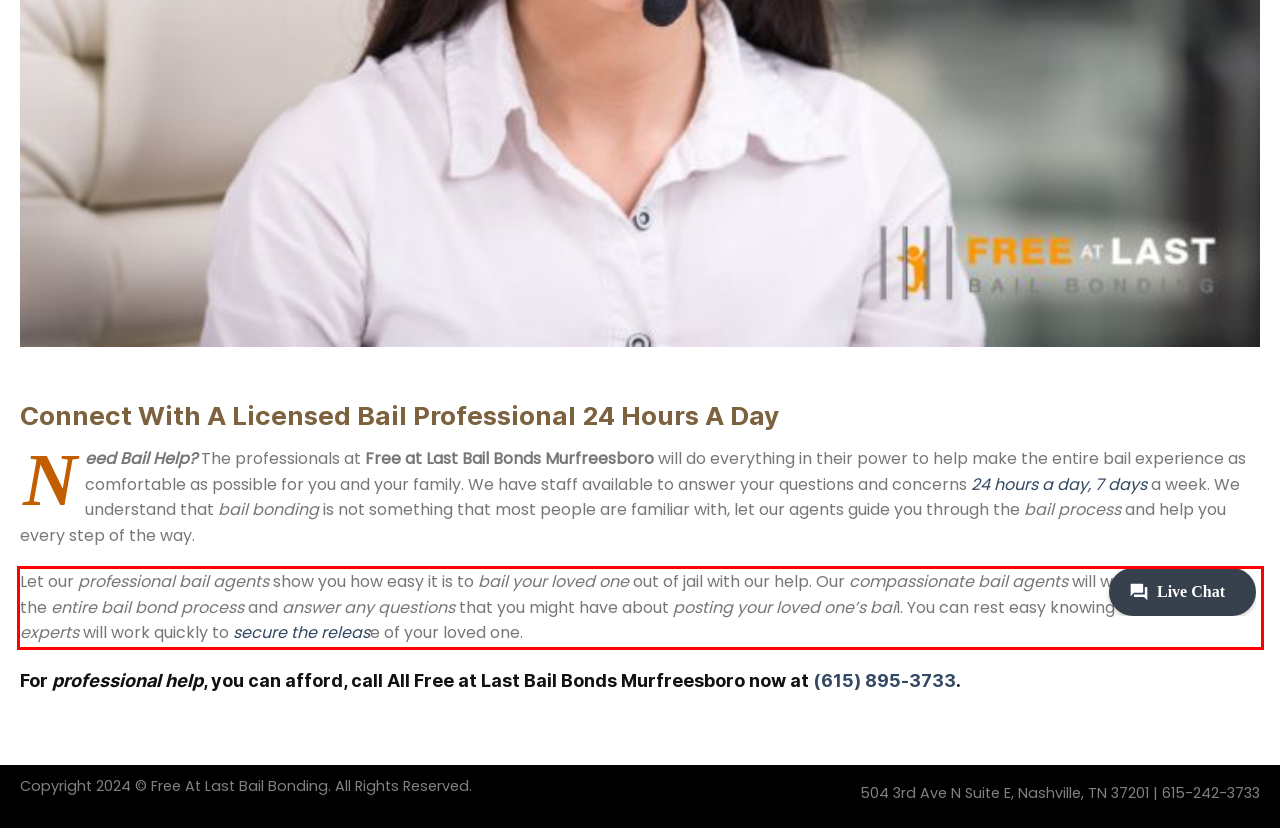You have a screenshot of a webpage with a UI element highlighted by a red bounding box. Use OCR to obtain the text within this highlighted area.

Let our professional bail agents show you how easy it is to bail your loved one out of jail with our help. Our compassionate bail agents will walk you through the entire bail bond process and answer any questions that you might have about posting your loved one’s bail. You can rest easy knowing that our bail experts will work quickly to secure the release of your loved one.